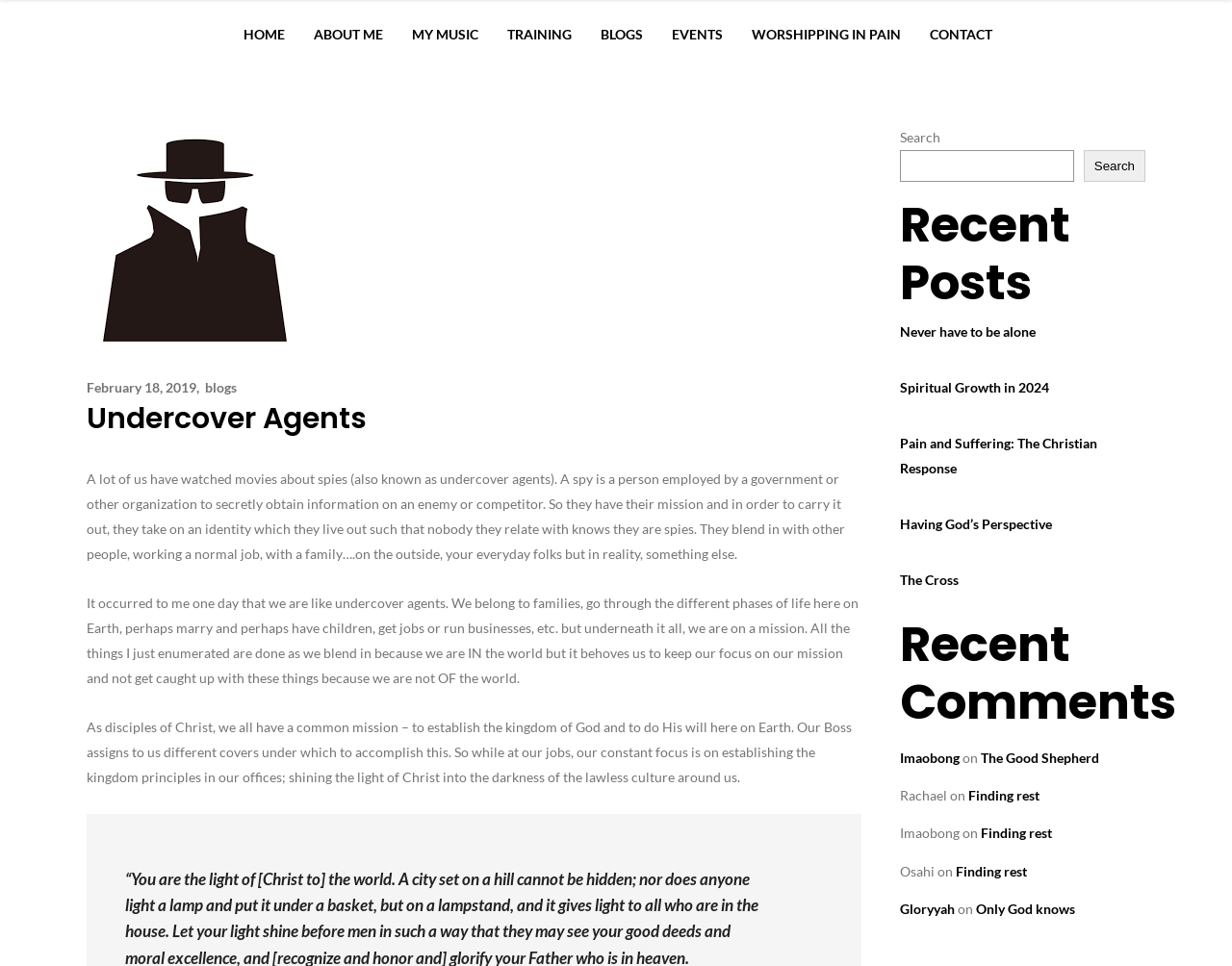Please provide a detailed answer to the question below based on the screenshot: 
What is the purpose of the search box?

The purpose of the search box can be inferred by its label 'Search' and its location on the webpage, which suggests that it is meant to be used to search for content within the website.